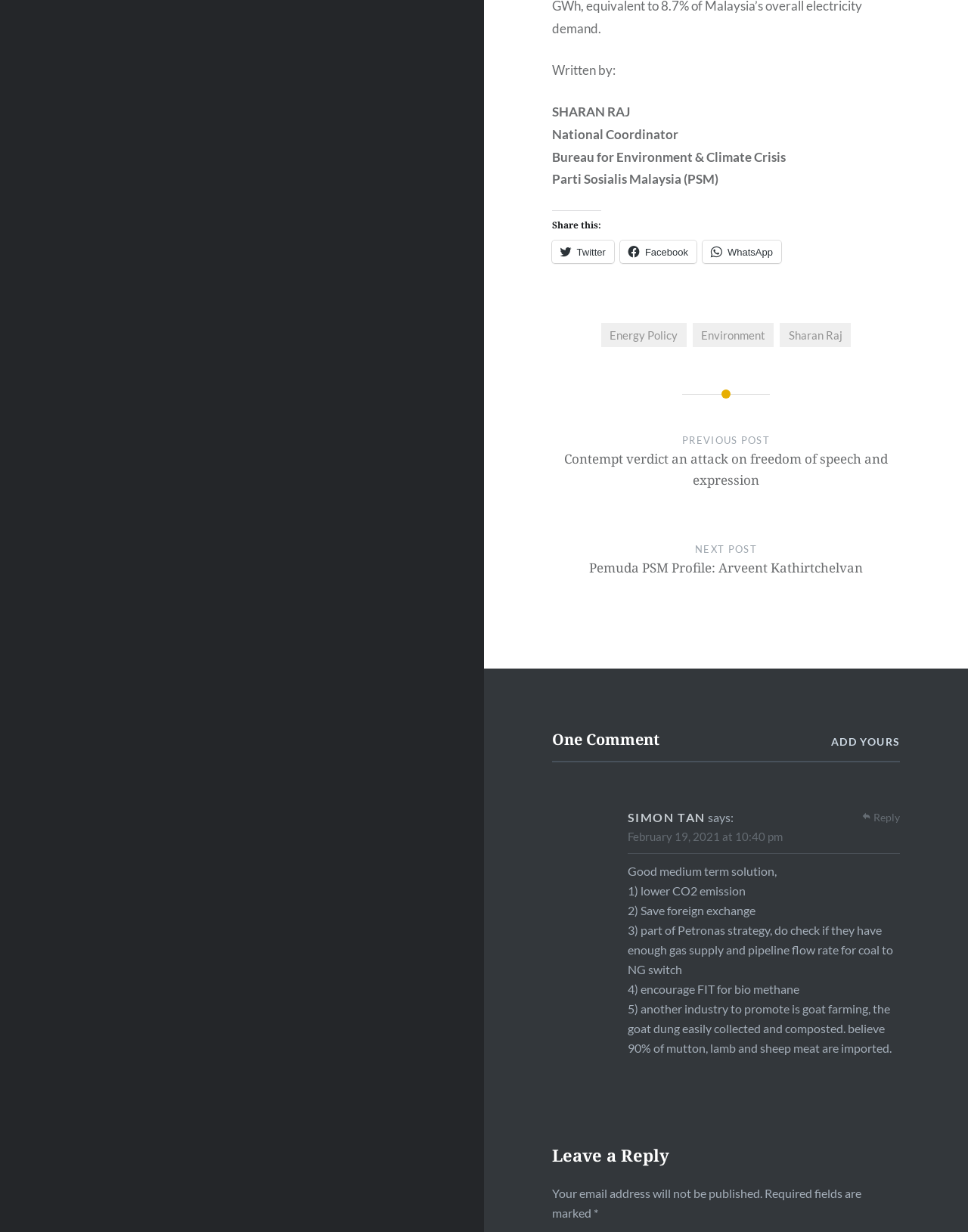Determine the bounding box coordinates for the HTML element mentioned in the following description: "Twitter". The coordinates should be a list of four floats ranging from 0 to 1, represented as [left, top, right, bottom].

[0.57, 0.195, 0.634, 0.214]